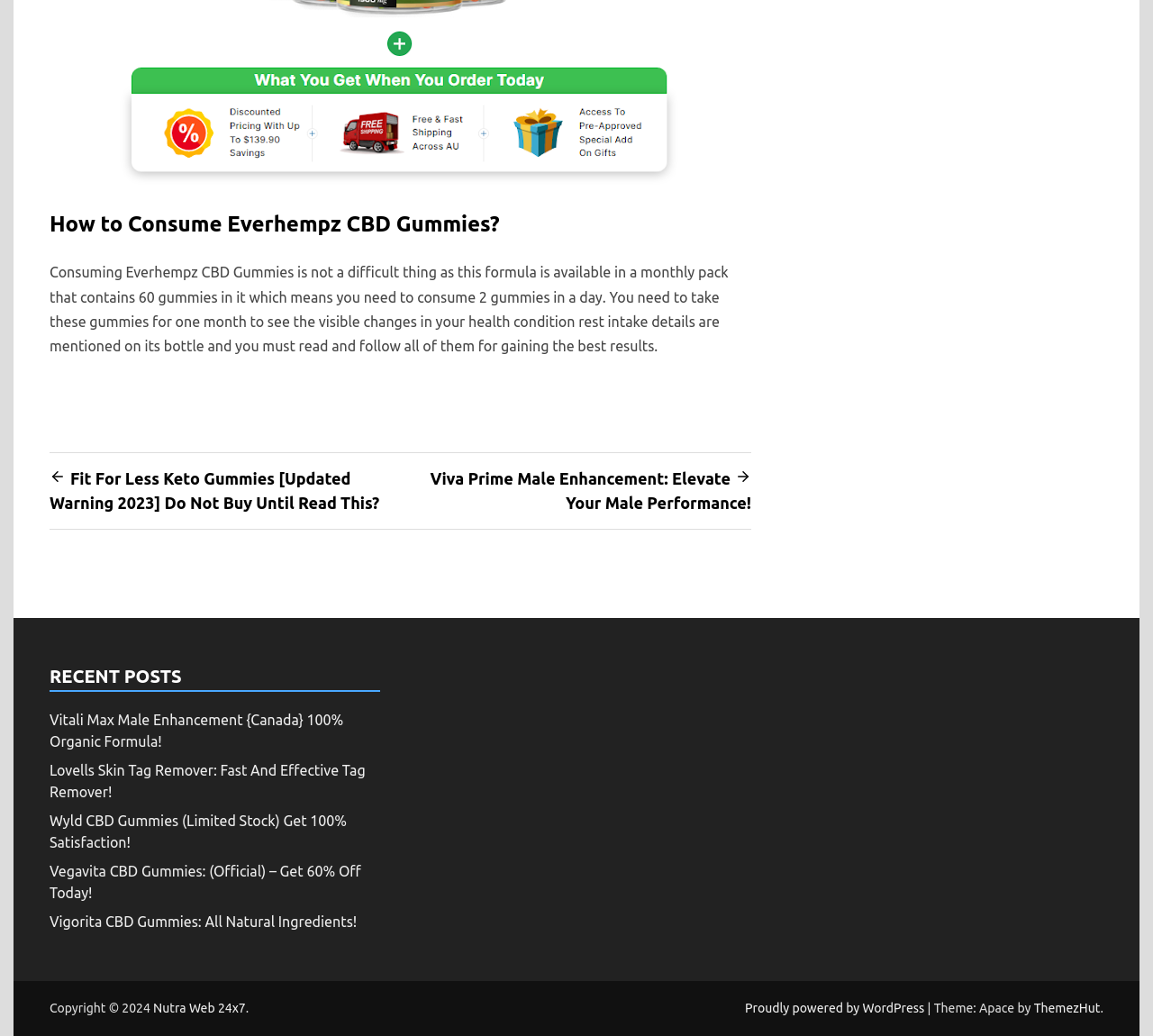What is the recommended daily intake of Everhempz CBD Gummies?
Using the image, provide a detailed and thorough answer to the question.

According to the text, 'Consuming Everhempz CBD Gummies is not a difficult thing as this formula is available in a monthly pack that contains 60 gummies in it which means you need to consume 2 gummies in a day.'